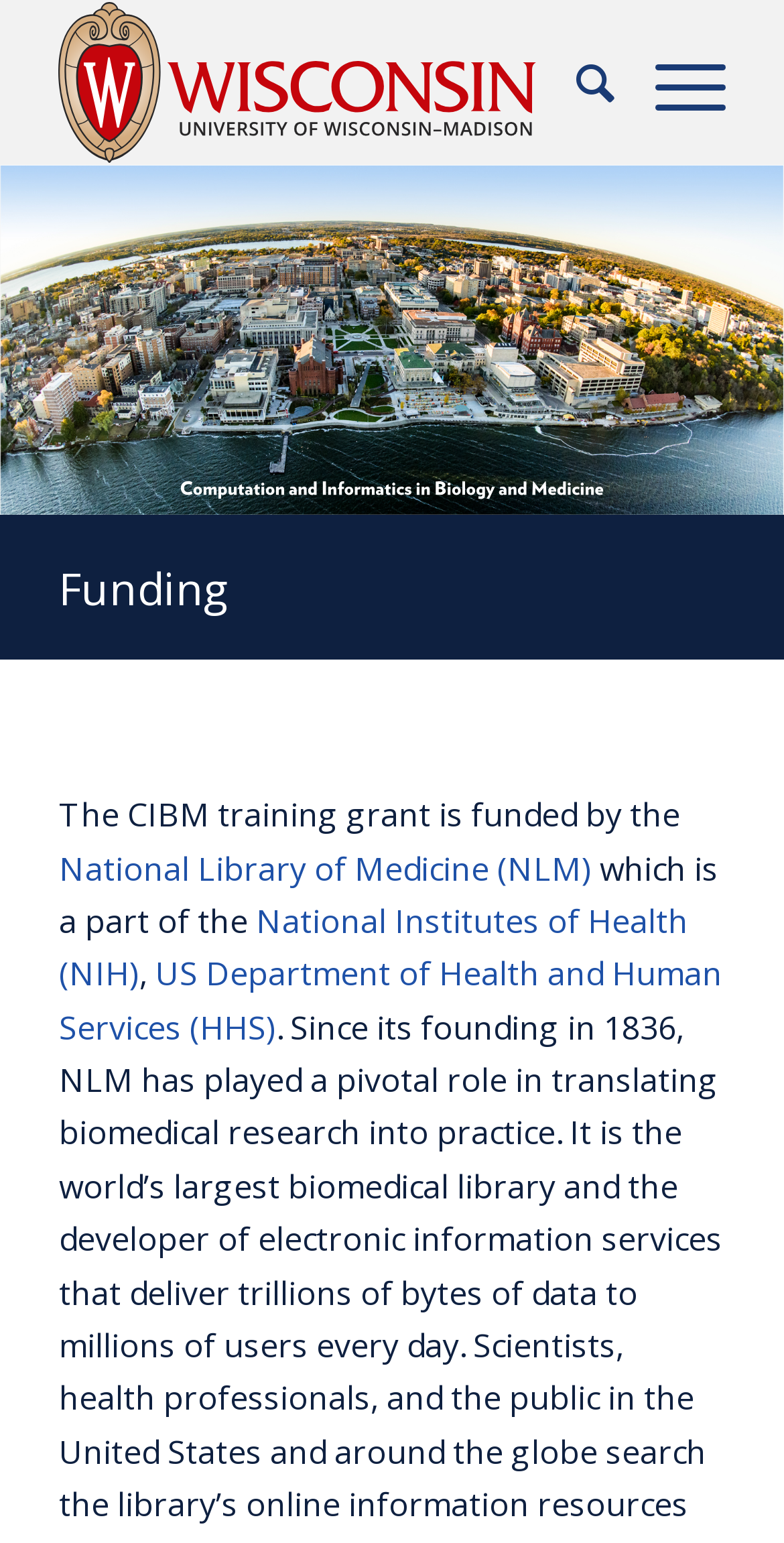Please provide the bounding box coordinates in the format (top-left x, top-left y, bottom-right x, bottom-right y). Remember, all values are floating point numbers between 0 and 1. What is the bounding box coordinate of the region described as: National Library of Medicine (NLM)

[0.075, 0.548, 0.754, 0.577]